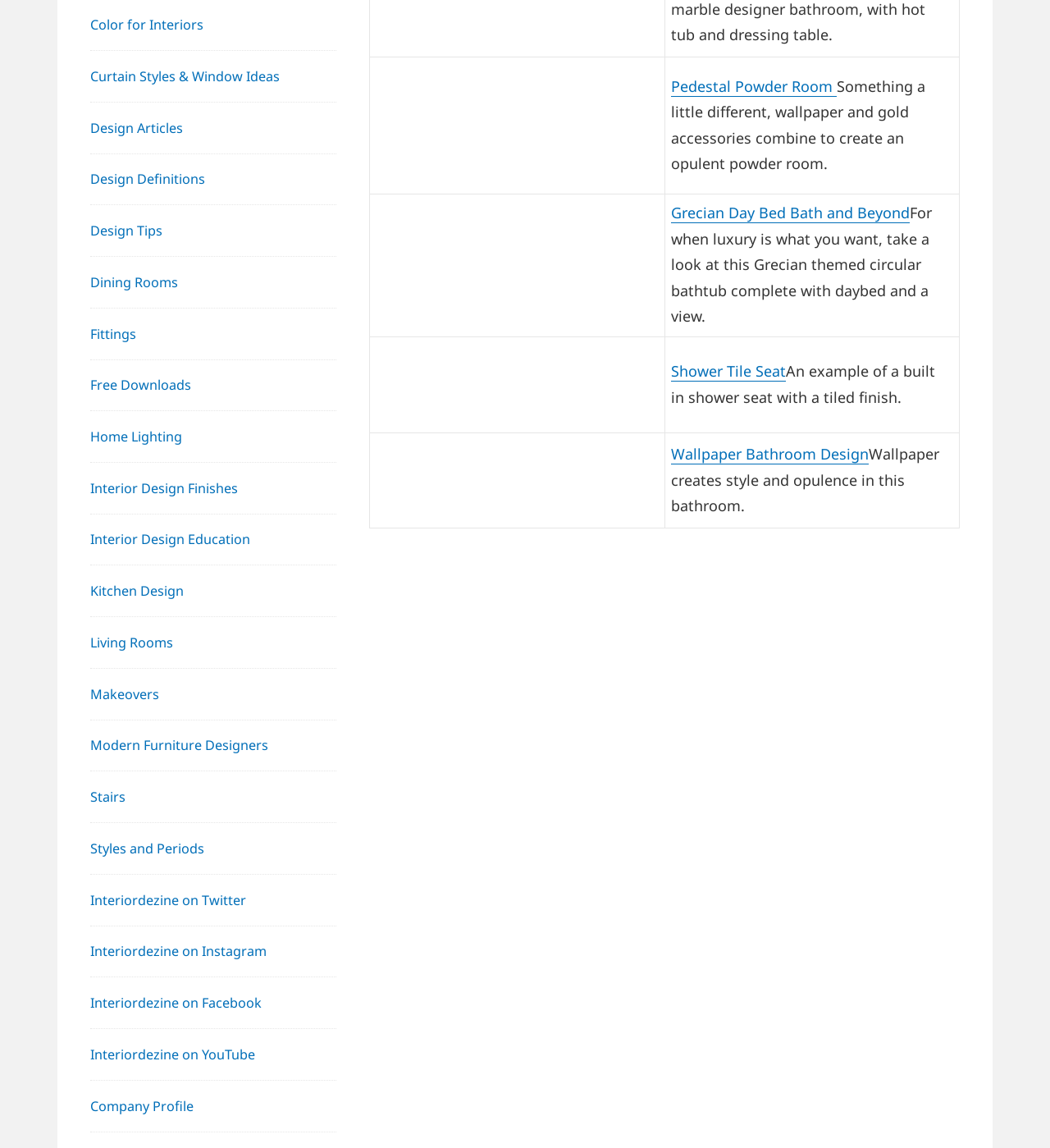Determine the coordinates of the bounding box for the clickable area needed to execute this instruction: "Learn about Shower Tile Seat".

[0.639, 0.315, 0.749, 0.332]